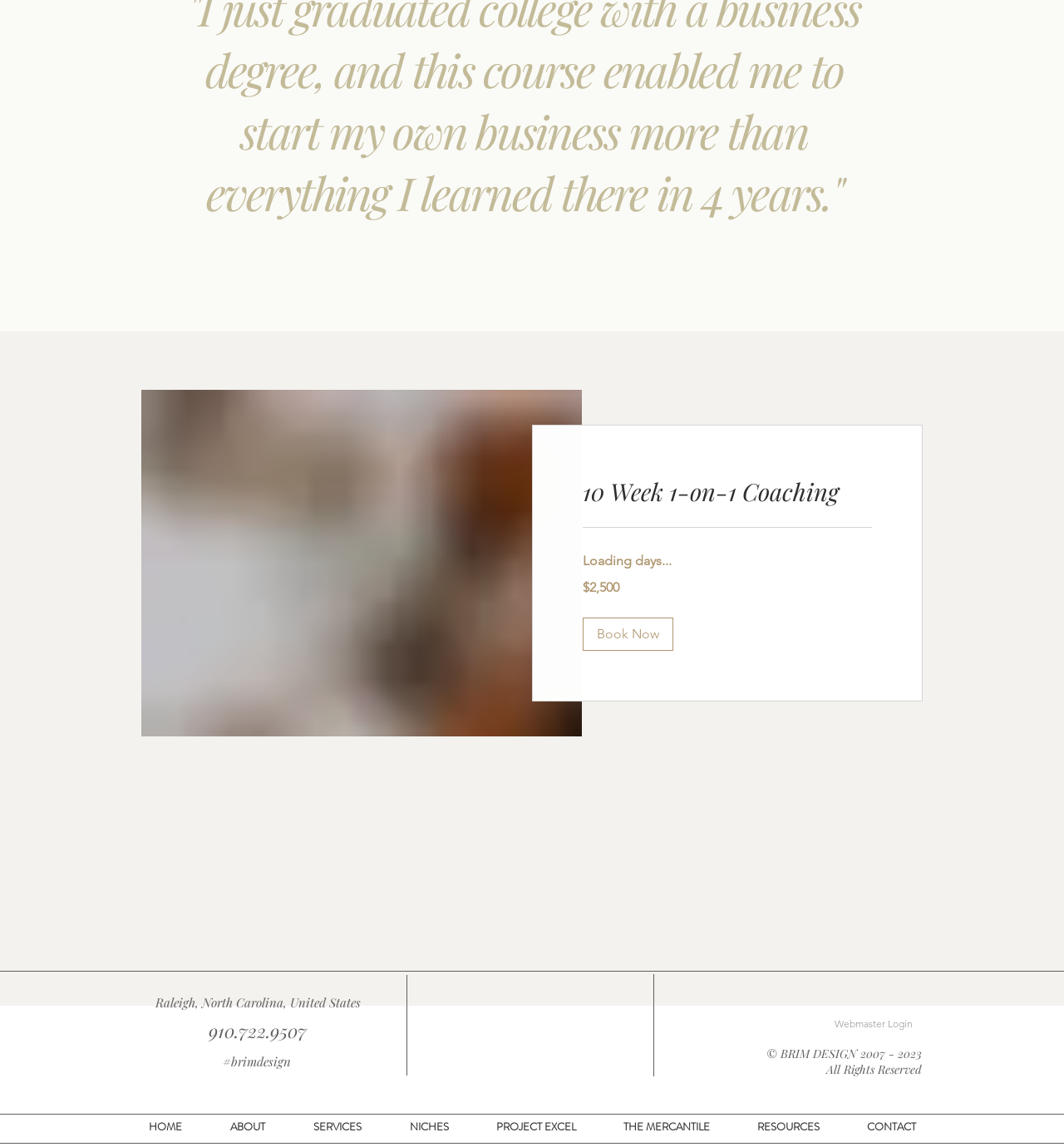Please determine the bounding box coordinates of the element to click in order to execute the following instruction: "Click the 'Book Now' button". The coordinates should be four float numbers between 0 and 1, specified as [left, top, right, bottom].

[0.548, 0.539, 0.633, 0.568]